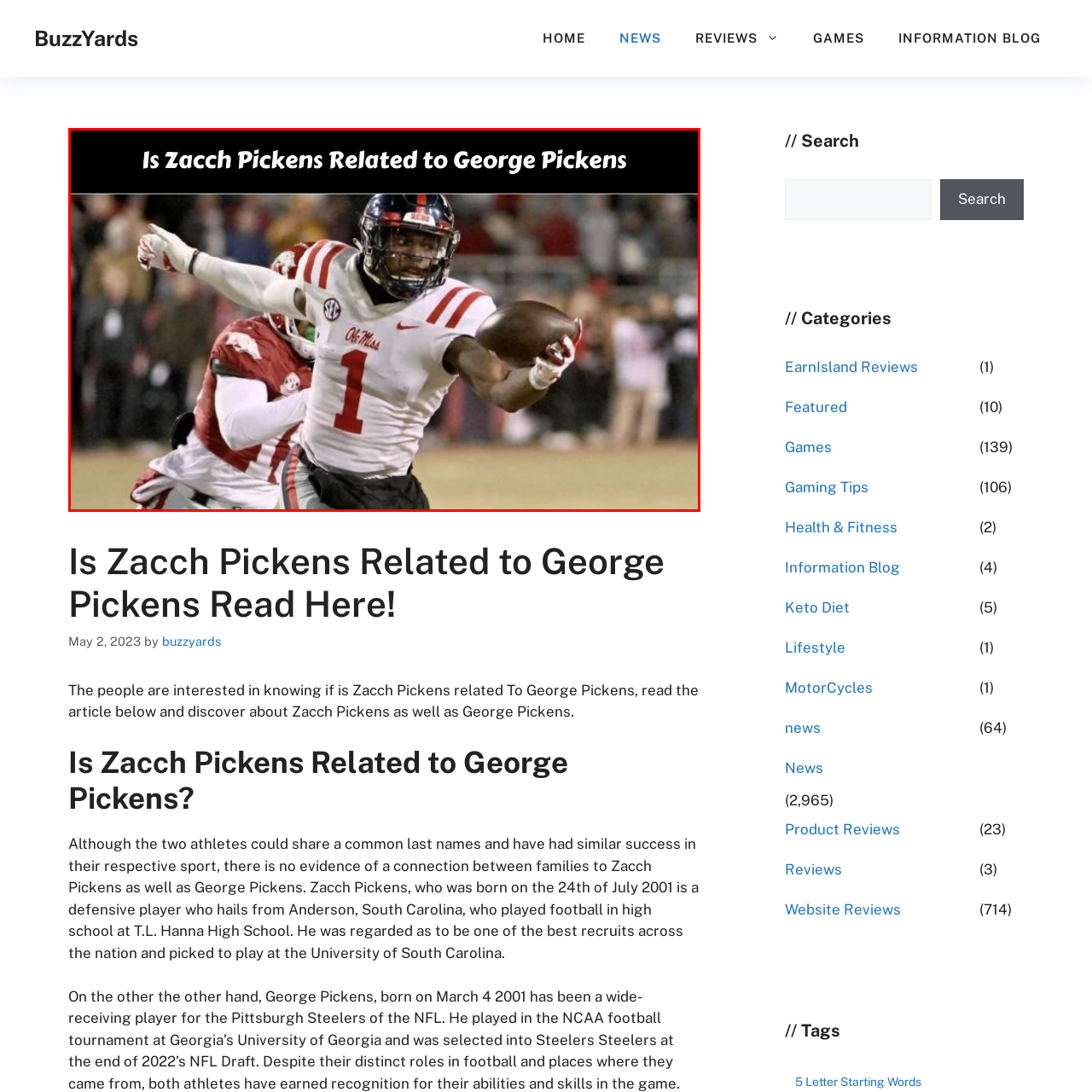Give an in-depth description of the picture inside the red marked area.

The image features a dynamic moment from a football game, showcasing a player wearing a white jersey with red and navy accents, representing the University of Mississippi (often referred to as Ole Miss). He is in a prominent running pose, evading a defender clad in a red jersey, suggesting a high-stakes play. The text overlay reads "Is Zacch Pickens Related to George Pickens," indicating a discussion or inquiry about the familial connection between two athletes who share the last name. This visual captures the energy of collegiate football while prompting interest in the relationship between Zacch and George Pickens, both recognized players in their respective positions.